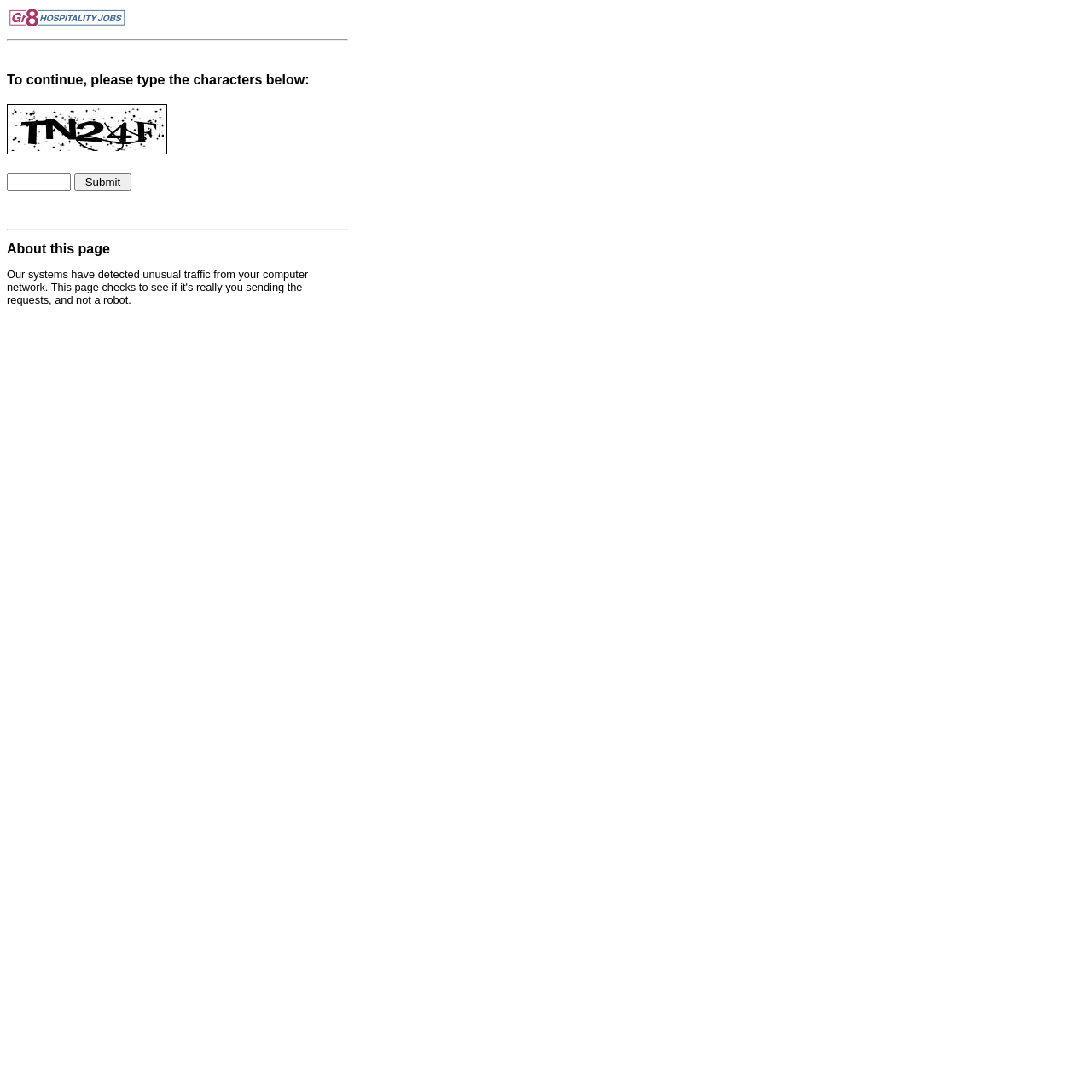What is the orientation of the separator below the image?
Use the screenshot to answer the question with a single word or phrase.

horizontal